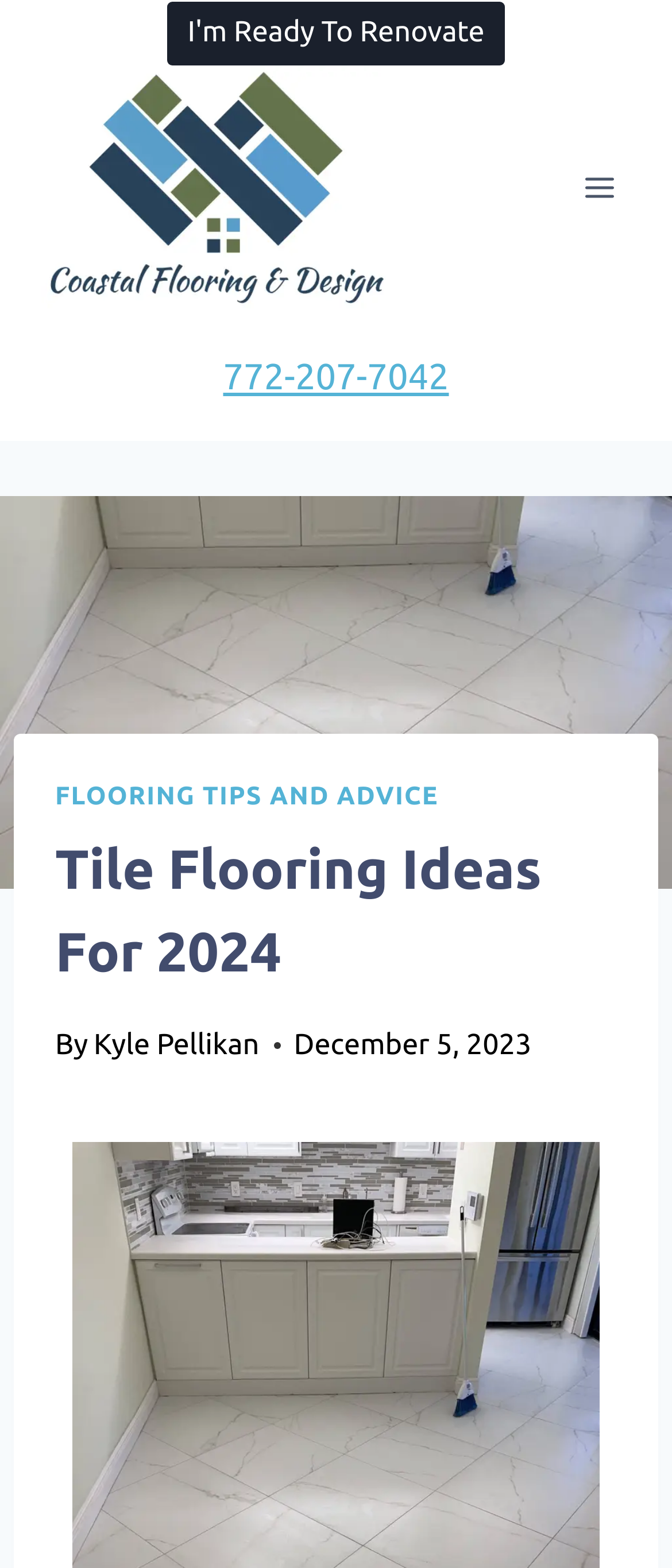Locate the bounding box of the UI element defined by this description: "Toggle Menu". The coordinates should be given as four float numbers between 0 and 1, formatted as [left, top, right, bottom].

[0.844, 0.103, 0.938, 0.137]